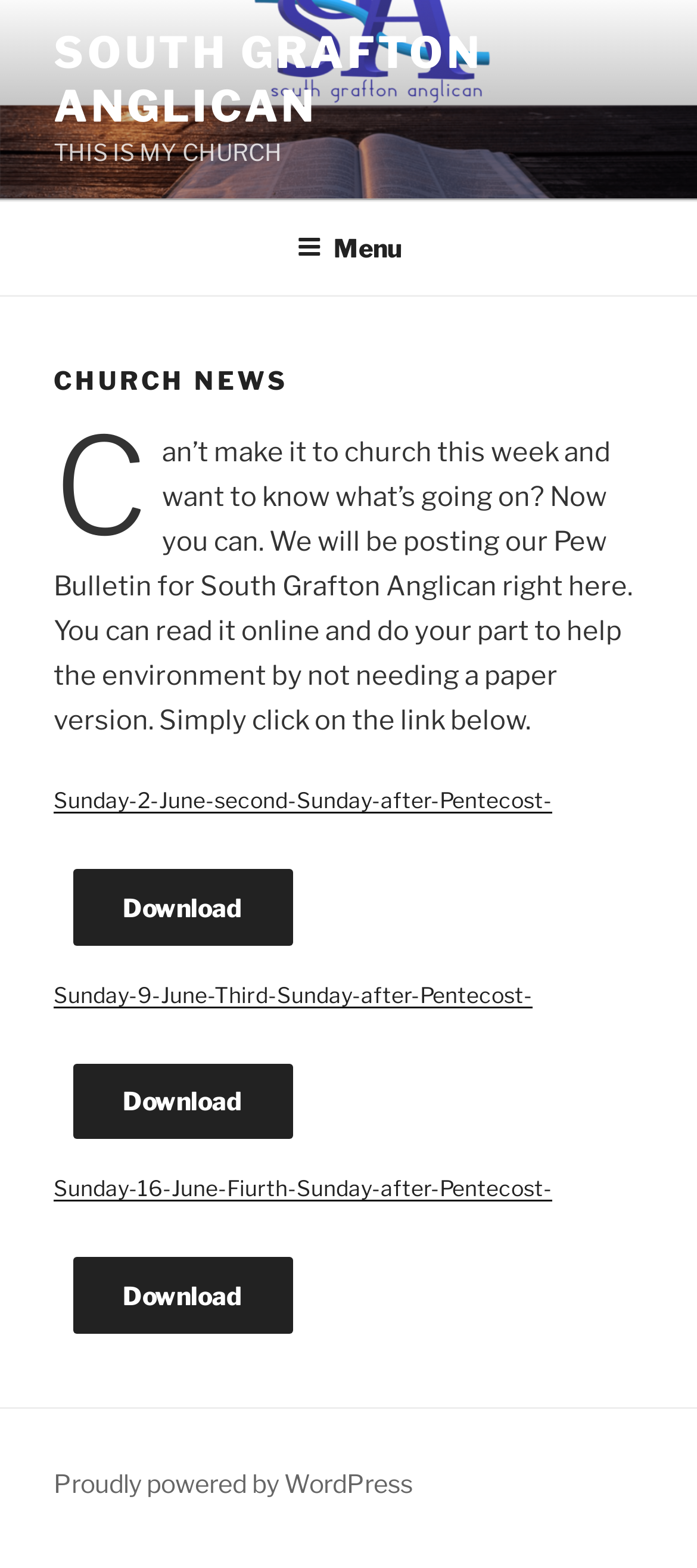What is the purpose of the Pew Bulletin?
Could you give a comprehensive explanation in response to this question?

According to the text on the webpage, the Pew Bulletin is posted online so that people can read it digitally and reduce their paper usage, thus helping the environment.